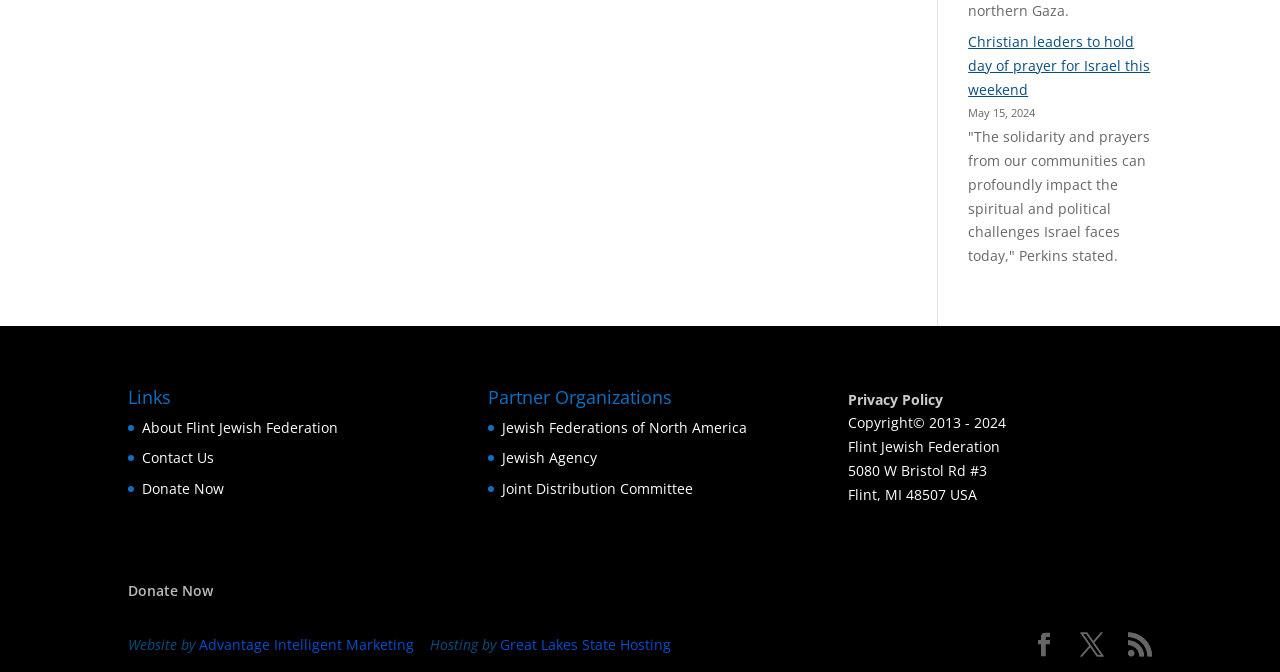Please find the bounding box coordinates of the clickable region needed to complete the following instruction: "Donate to the Flint Jewish Federation". The bounding box coordinates must consist of four float numbers between 0 and 1, i.e., [left, top, right, bottom].

[0.111, 0.713, 0.175, 0.741]